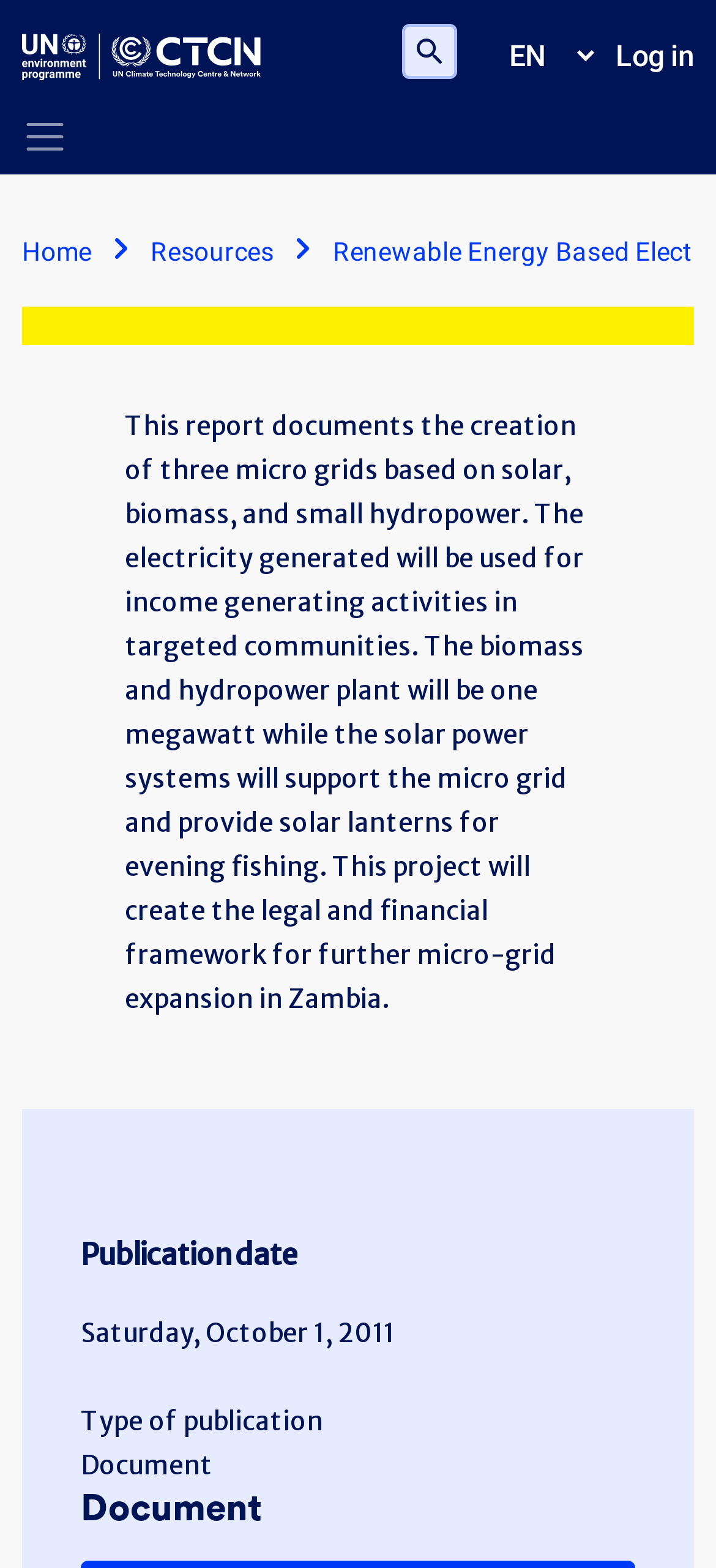Identify the bounding box of the UI component described as: "title="Home"".

[0.031, 0.015, 0.365, 0.057]